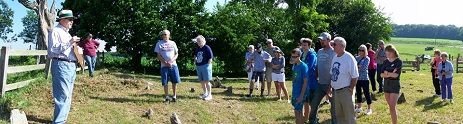What is Mark wearing on his head?
Please answer the question as detailed as possible.

The caption describes Mark as 'dressed in a white shirt and a straw hat', which suggests that he is wearing a straw hat on his head.